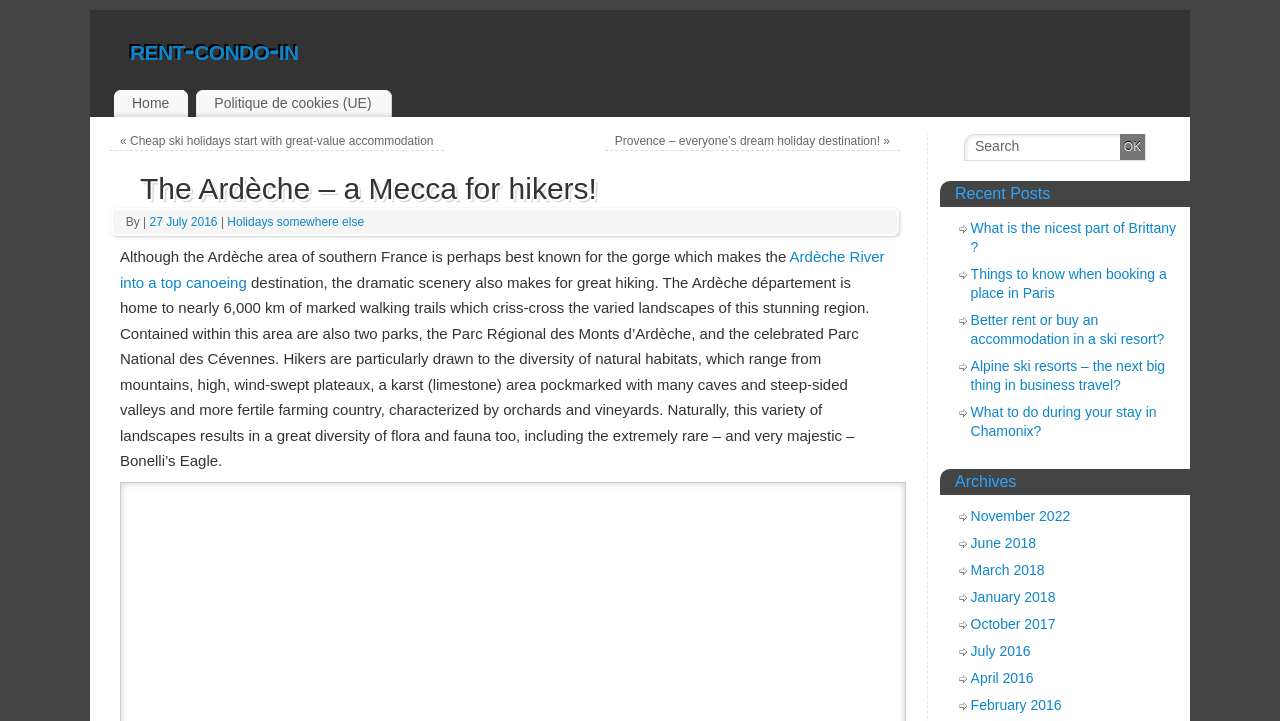Determine the bounding box coordinates for the area that needs to be clicked to fulfill this task: "Subscribe to the newsletter". The coordinates must be given as four float numbers between 0 and 1, i.e., [left, top, right, bottom].

None